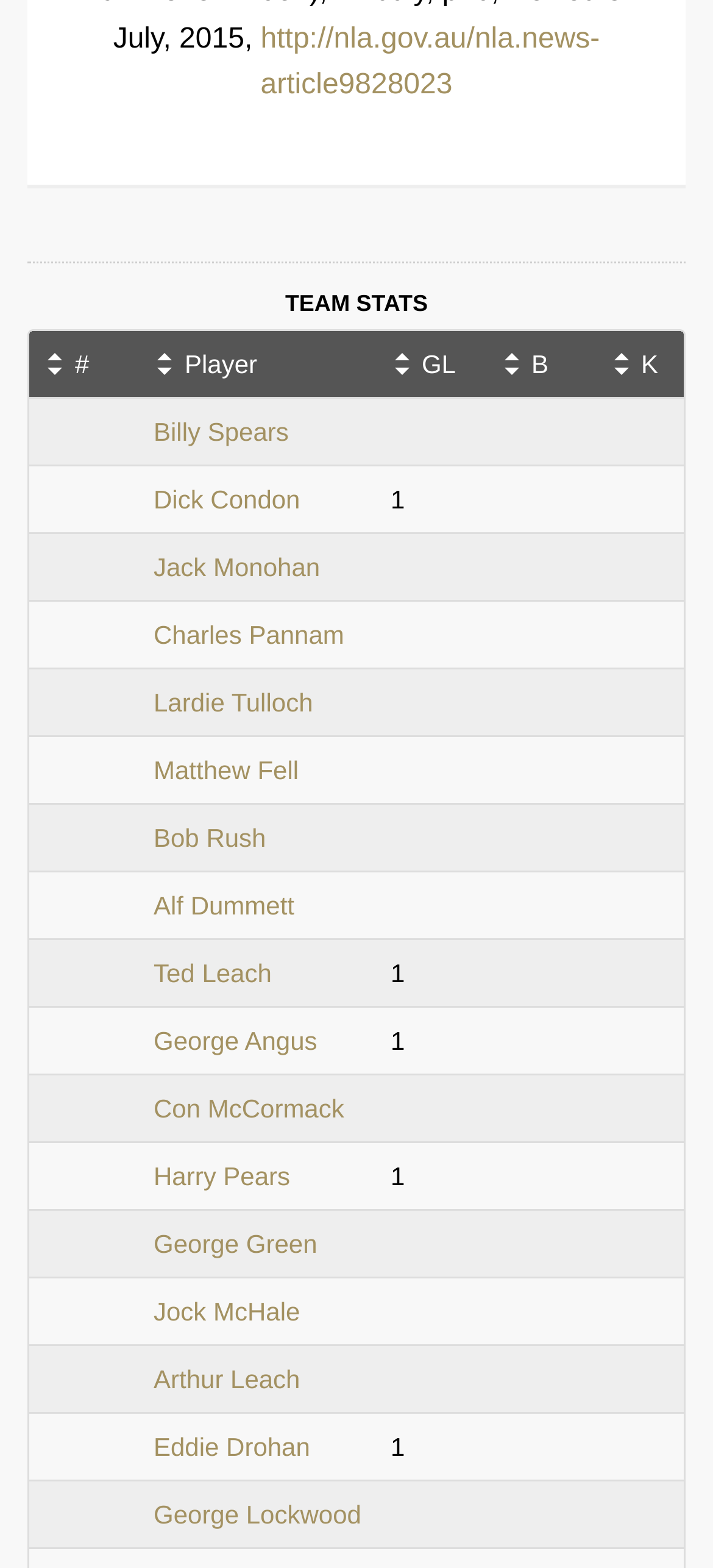Kindly determine the bounding box coordinates of the area that needs to be clicked to fulfill this instruction: "View player stats for Charles Pannam".

[0.195, 0.383, 0.527, 0.426]